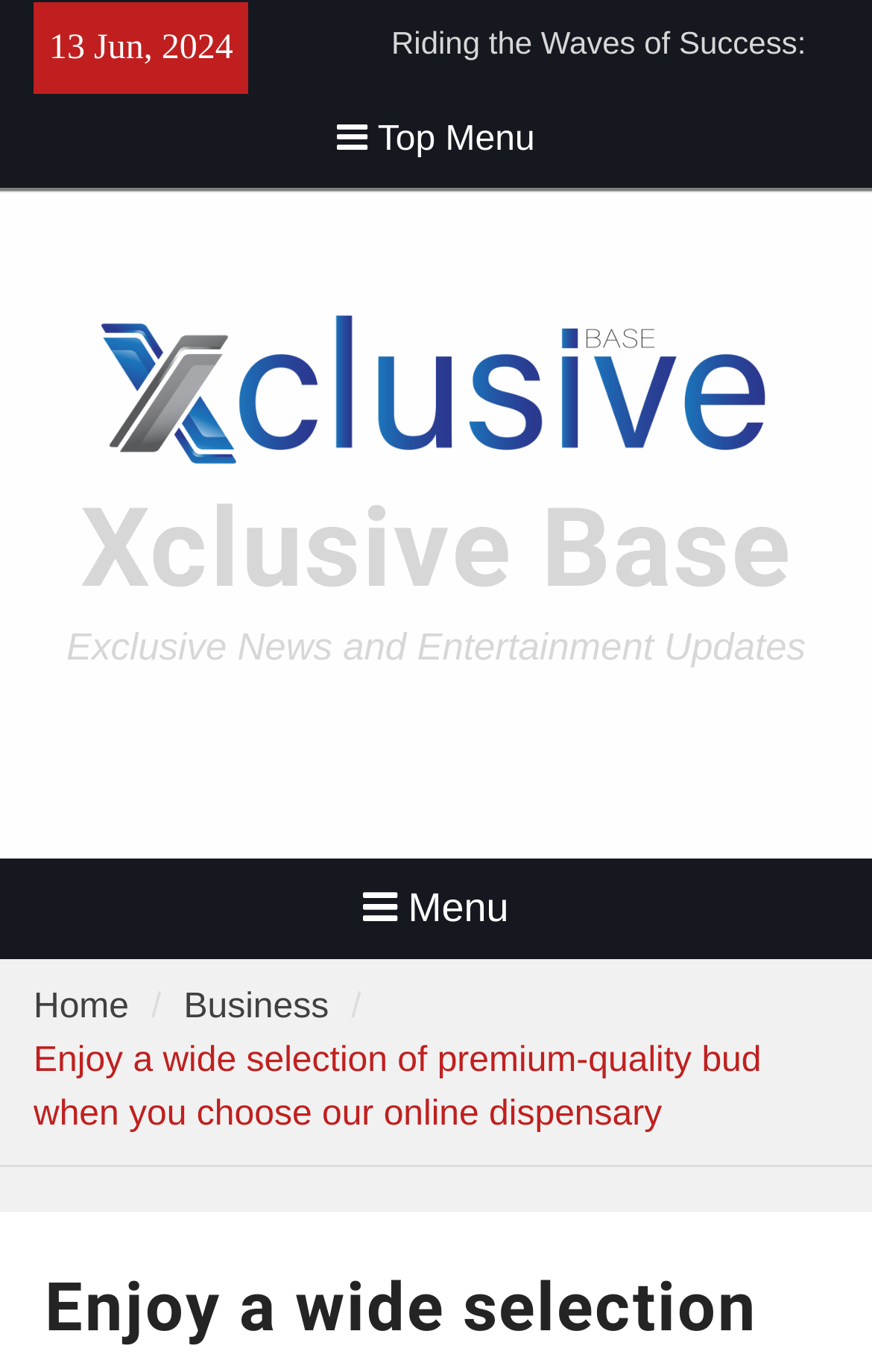Please determine the bounding box coordinates of the element to click on in order to accomplish the following task: "View the next post". Ensure the coordinates are four float numbers ranging from 0 to 1, i.e., [left, top, right, bottom].

None